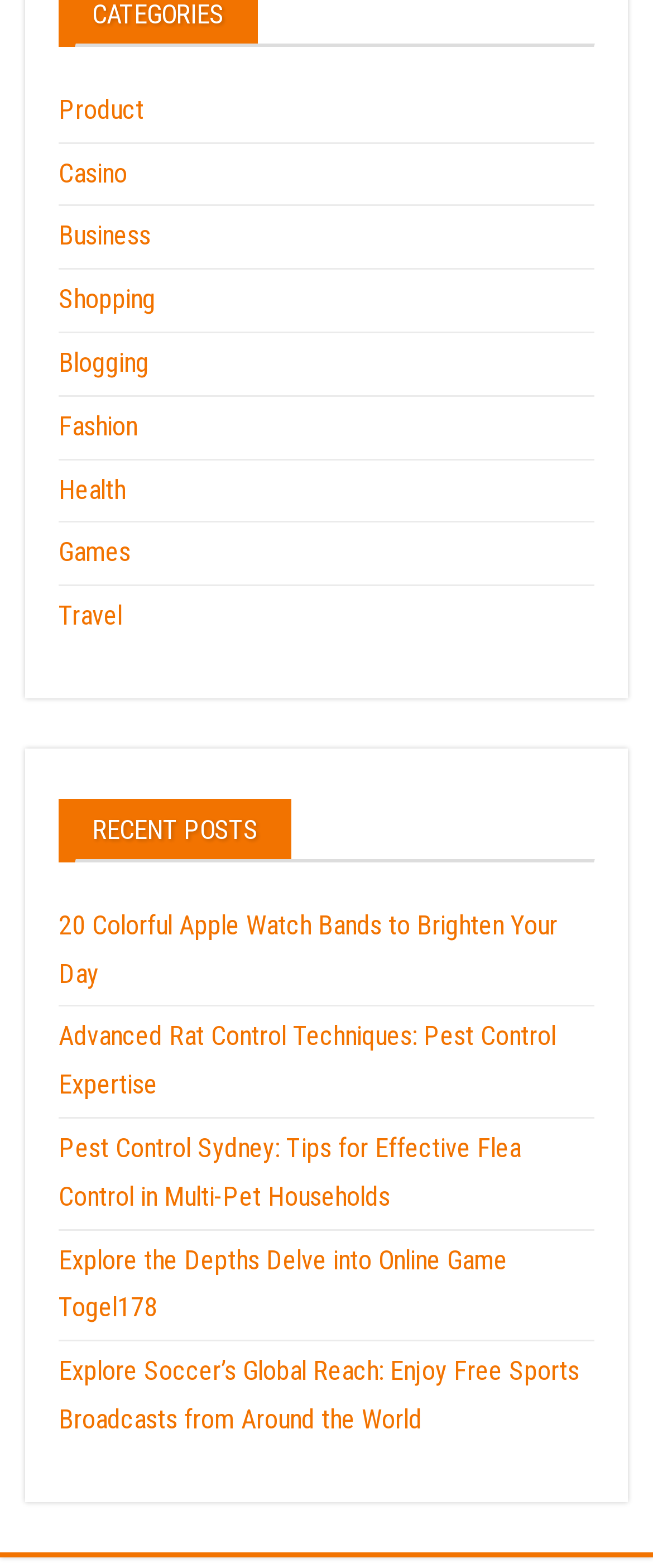Please specify the bounding box coordinates of the region to click in order to perform the following instruction: "View SUPPORT".

None